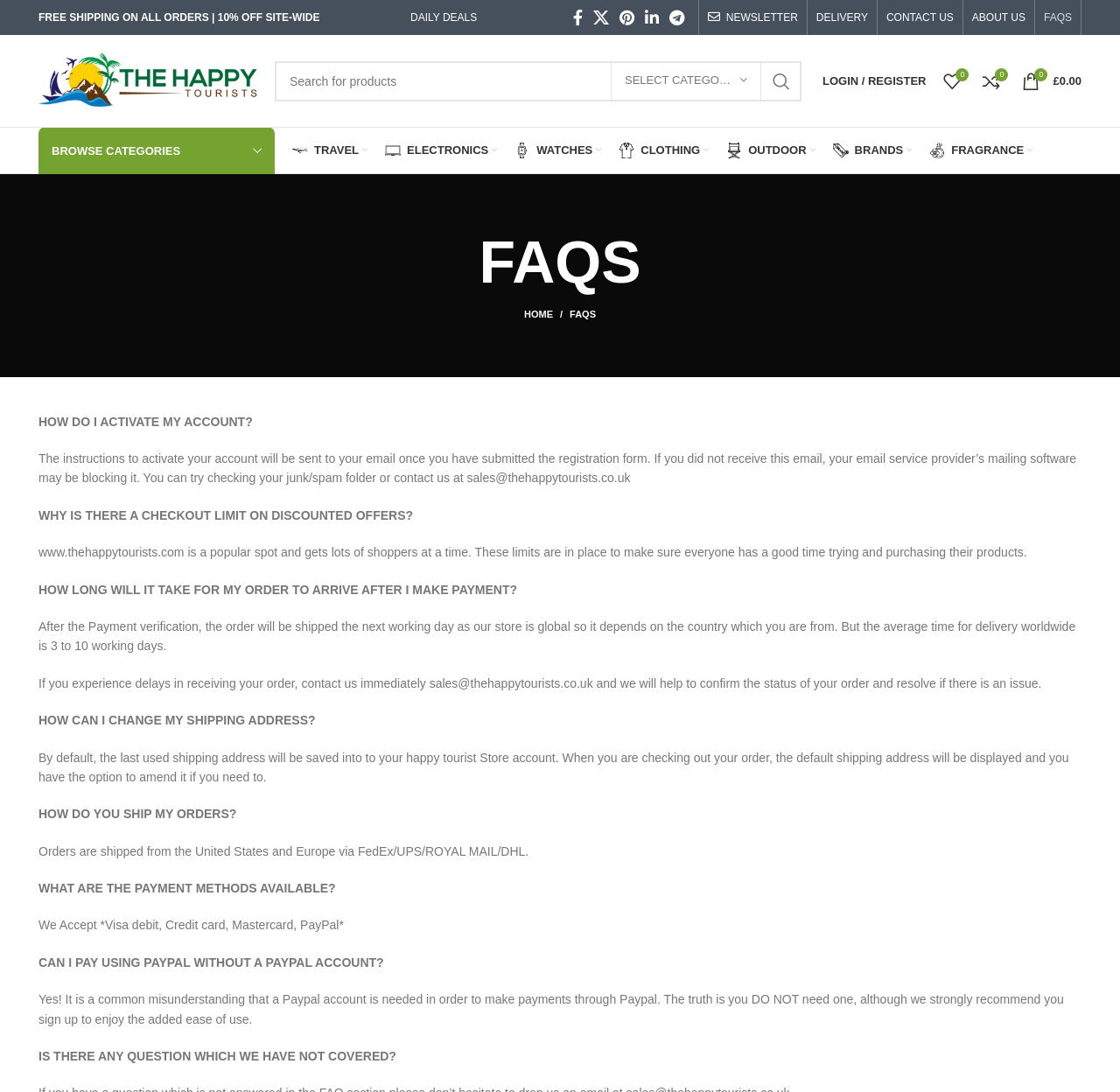What is the search bar placeholder text?
Respond to the question with a single word or phrase according to the image.

Search